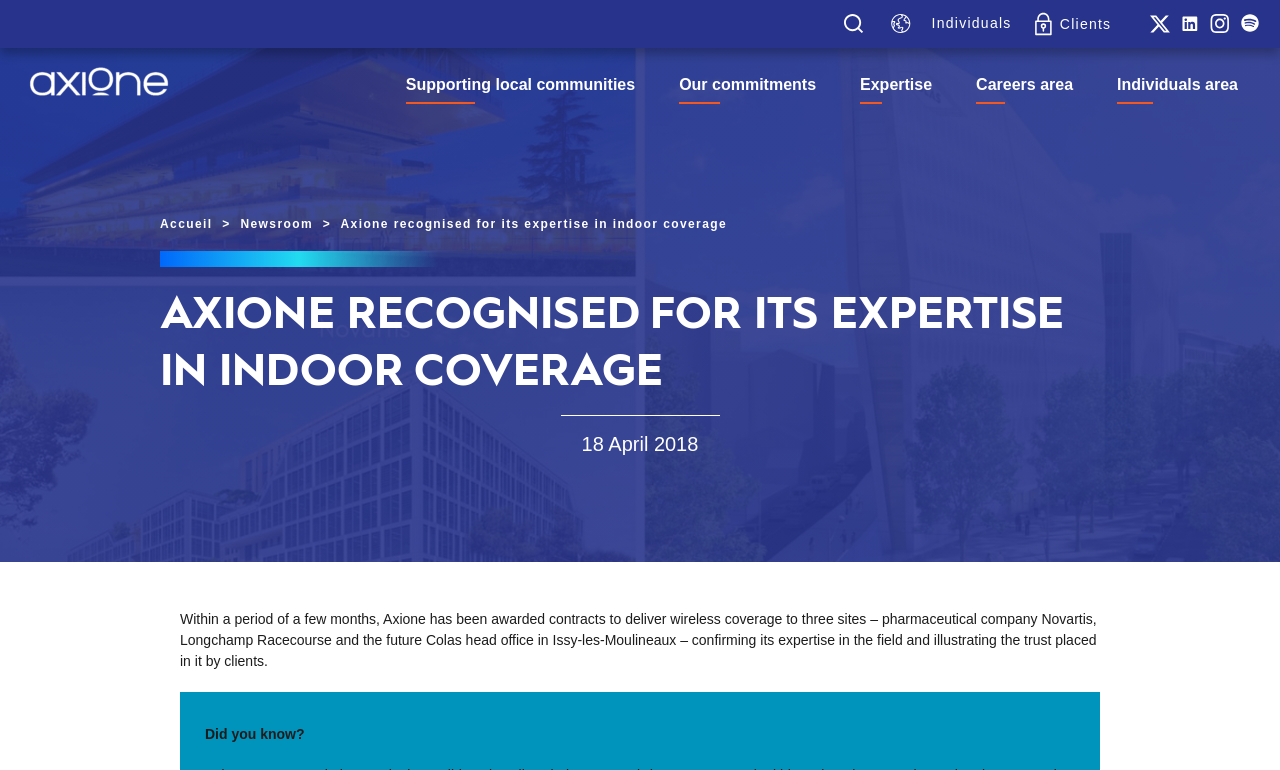Pinpoint the bounding box coordinates for the area that should be clicked to perform the following instruction: "search something".

[0.659, 0.016, 0.675, 0.047]